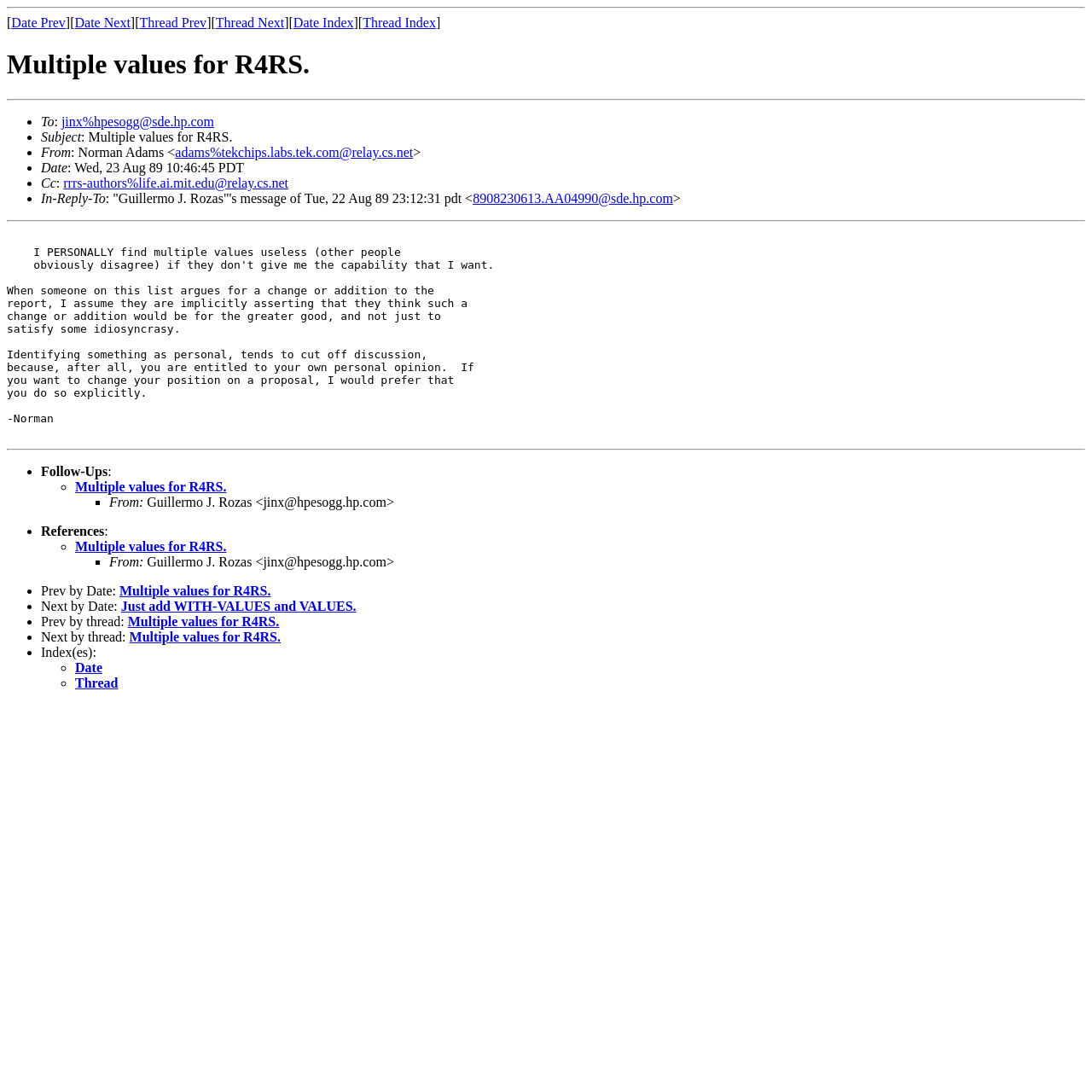Determine the bounding box coordinates of the element that should be clicked to execute the following command: "Check 'Prev by Date'".

[0.109, 0.534, 0.248, 0.548]